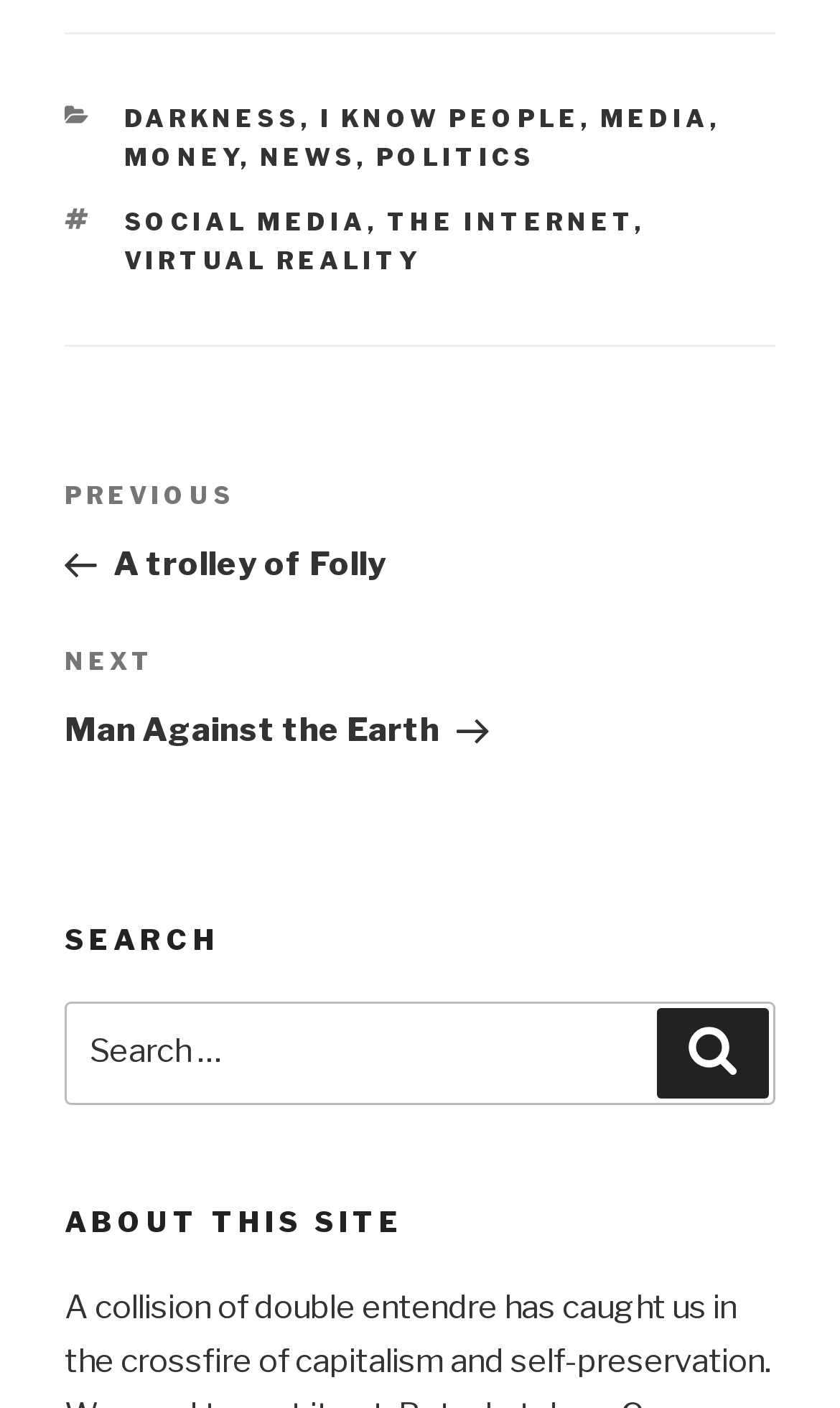Please answer the following question using a single word or phrase: 
What is the navigation section for?

To navigate between posts